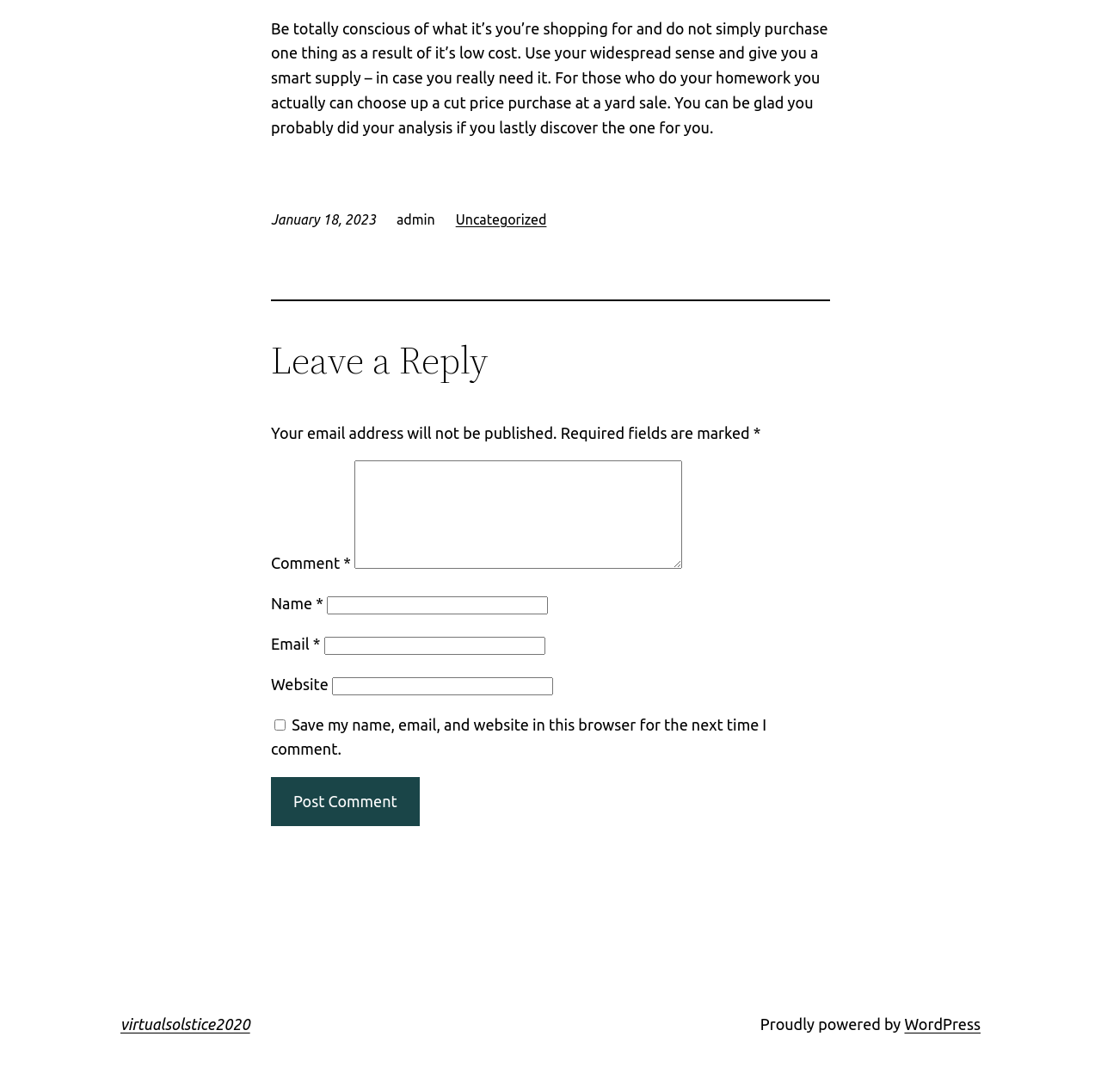Locate the bounding box of the UI element based on this description: "parent_node: Website name="url"". Provide four float numbers between 0 and 1 as [left, top, right, bottom].

[0.301, 0.62, 0.502, 0.637]